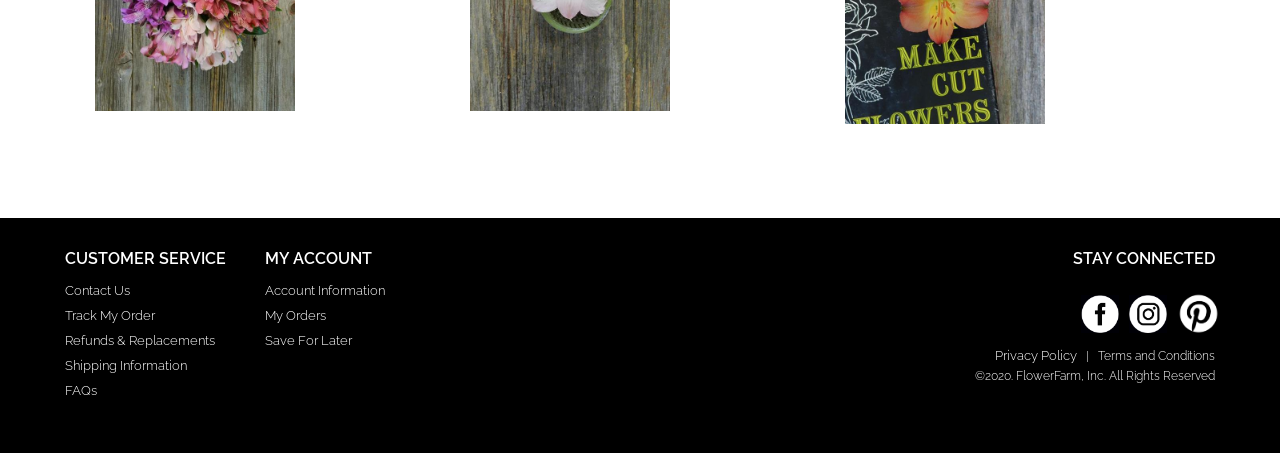Identify the bounding box coordinates for the UI element mentioned here: "Terms and Conditions". Provide the coordinates as four float values between 0 and 1, i.e., [left, top, right, bottom].

[0.858, 0.77, 0.949, 0.801]